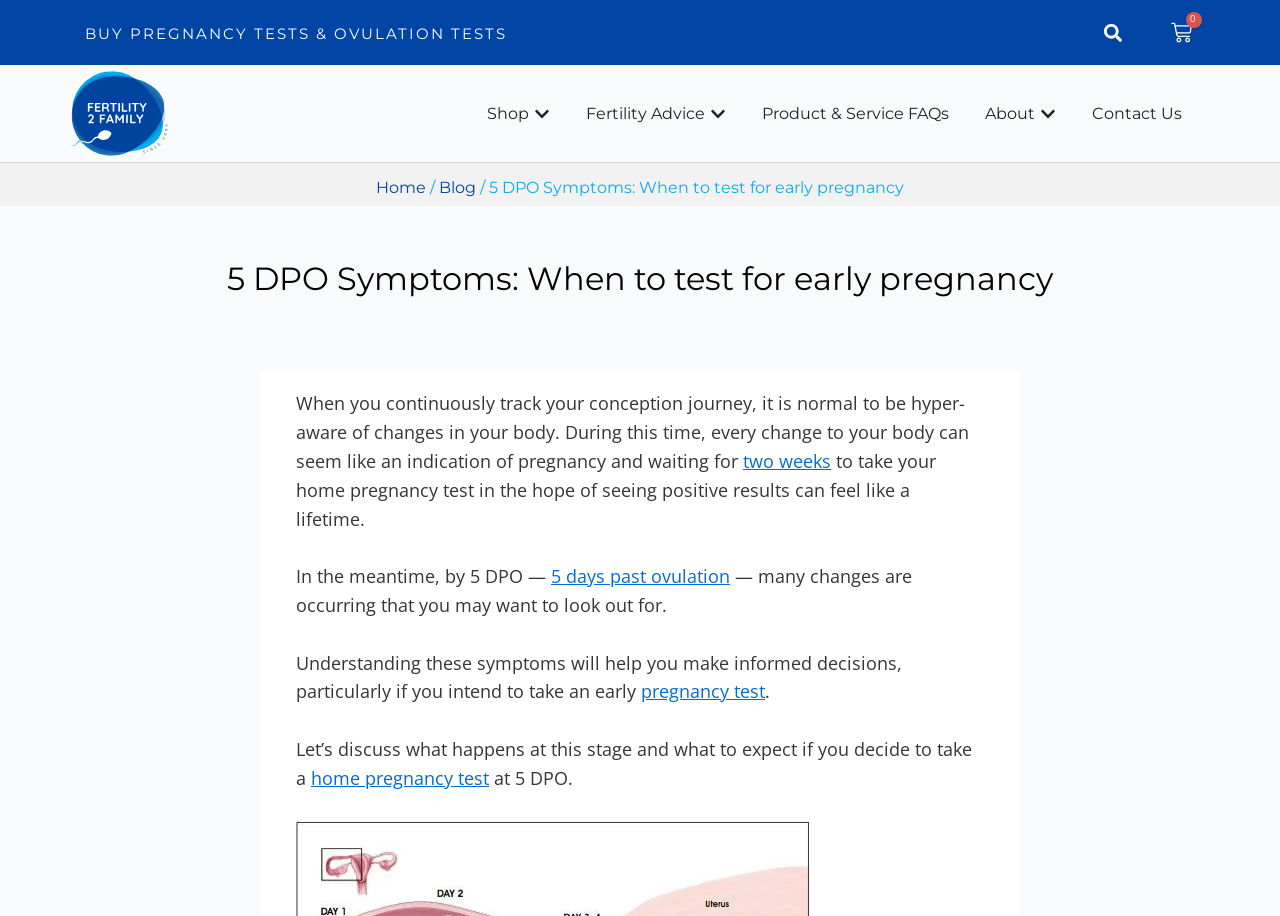Determine the bounding box coordinates of the UI element described below. Use the format (top-left x, top-left y, bottom-right x, bottom-right y) with floating point numbers between 0 and 1: About

[0.77, 0.111, 0.809, 0.137]